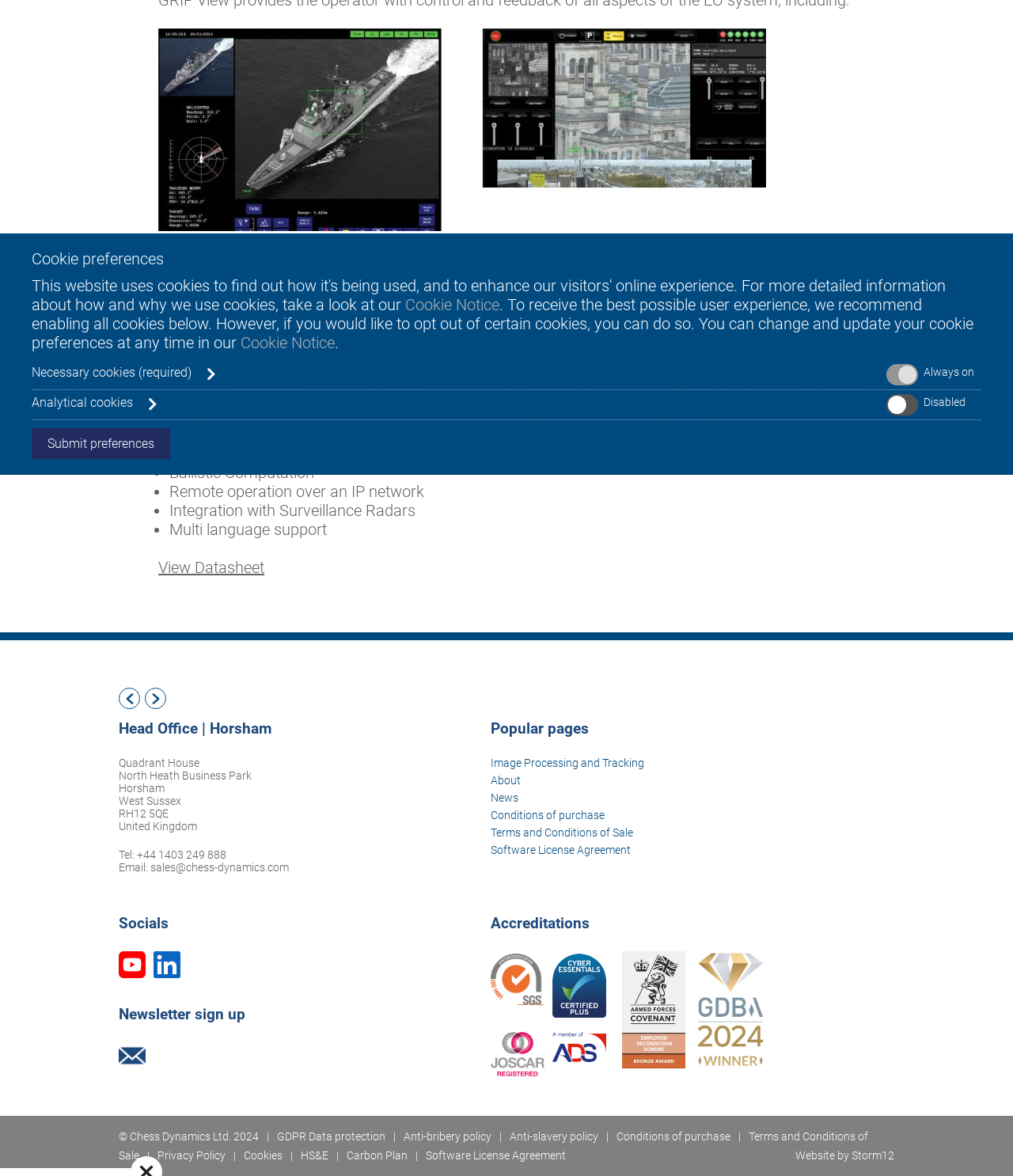What is the purpose of the 'View Datasheet' link?
Answer the question with as much detail as you can, using the image as a reference.

The 'View Datasheet' link is likely provided to allow users to access and view detailed information about a particular product or system, in this case, GRIP View.